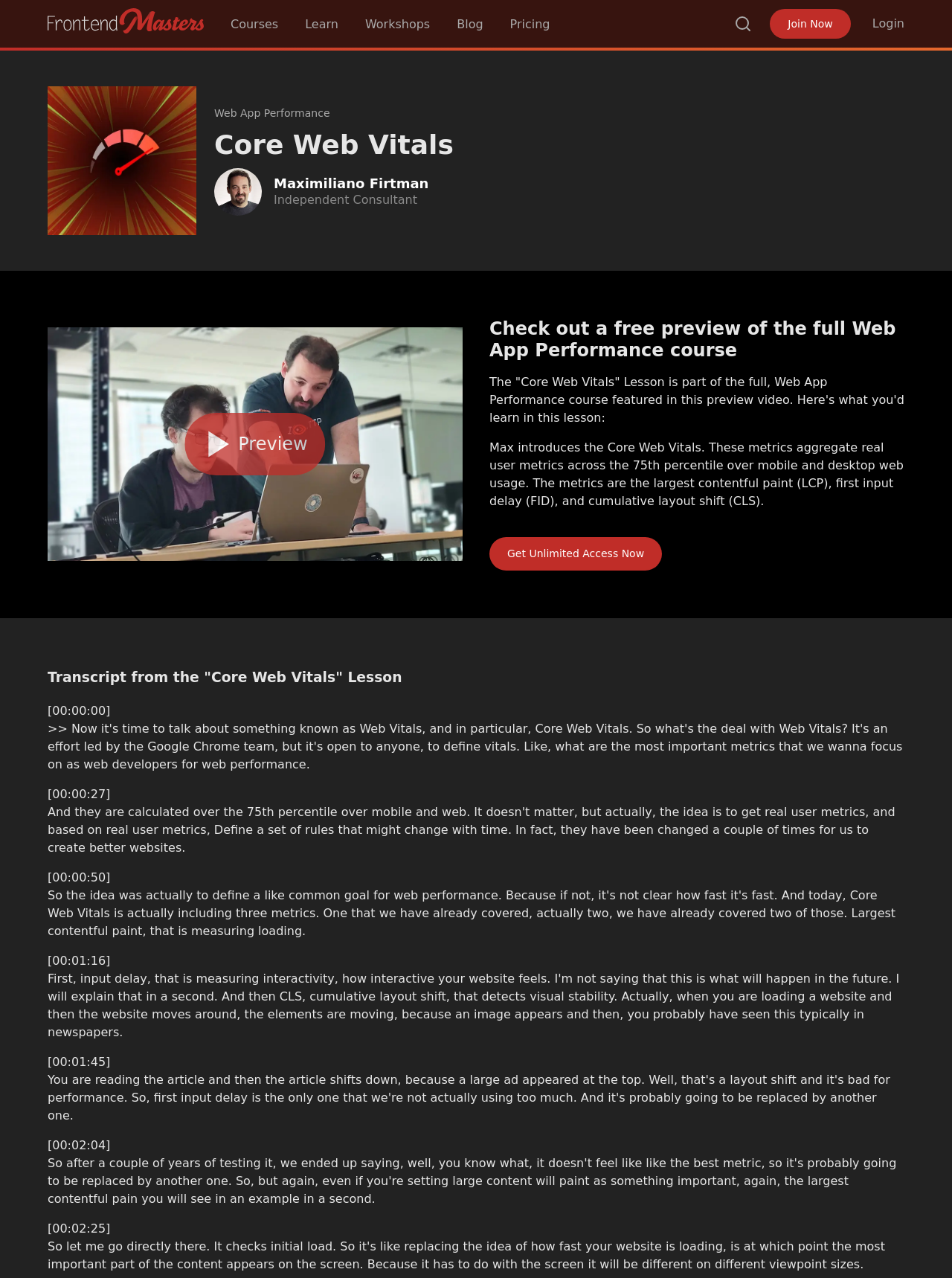Kindly determine the bounding box coordinates for the area that needs to be clicked to execute this instruction: "Learn more about Web App Performance".

[0.225, 0.082, 0.346, 0.095]